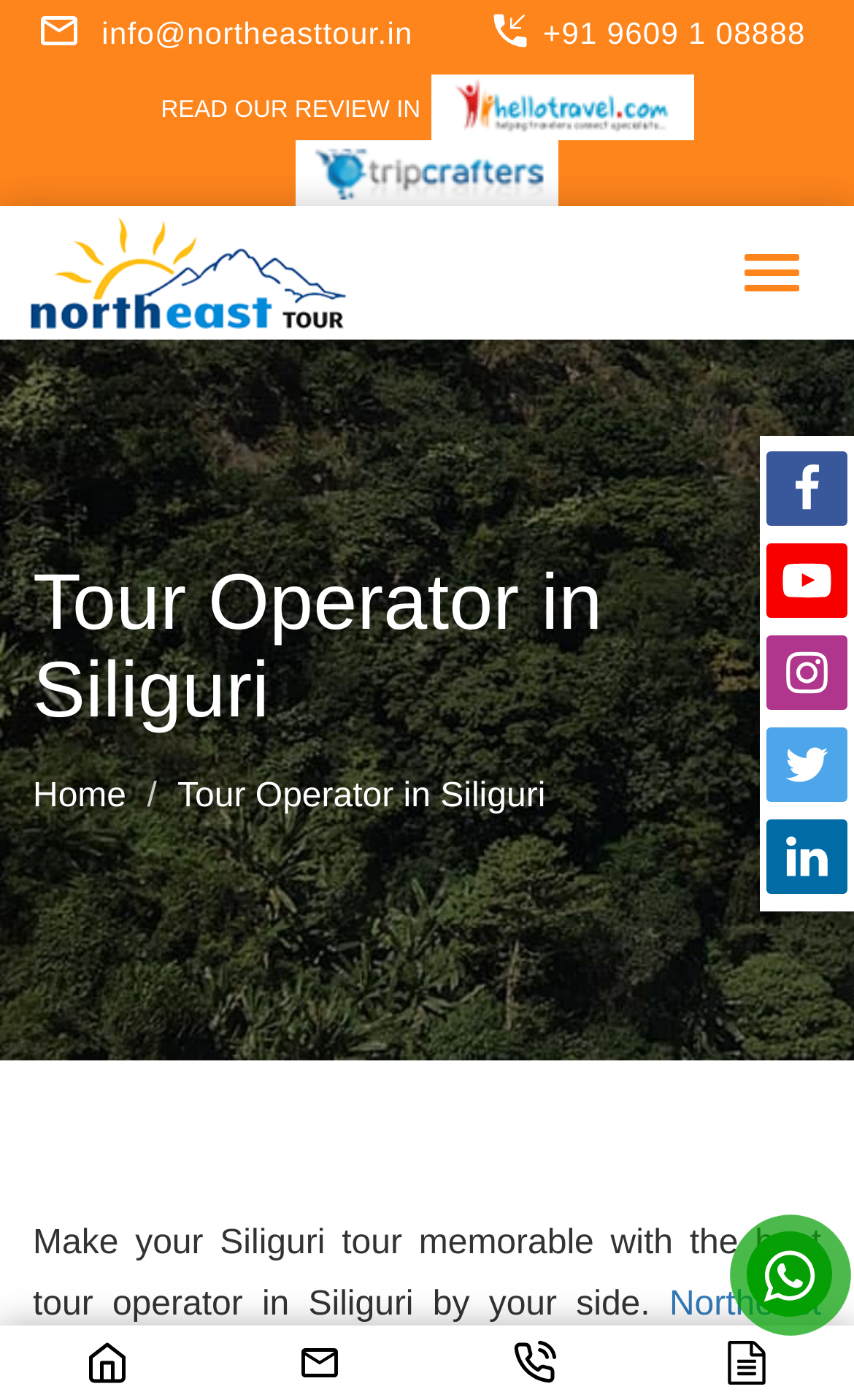From the webpage screenshot, identify the region described by Tour Operator in Siliguri. Provide the bounding box coordinates as (top-left x, top-left y, bottom-right x, bottom-right y), with each value being a floating point number between 0 and 1.

[0.208, 0.556, 0.639, 0.583]